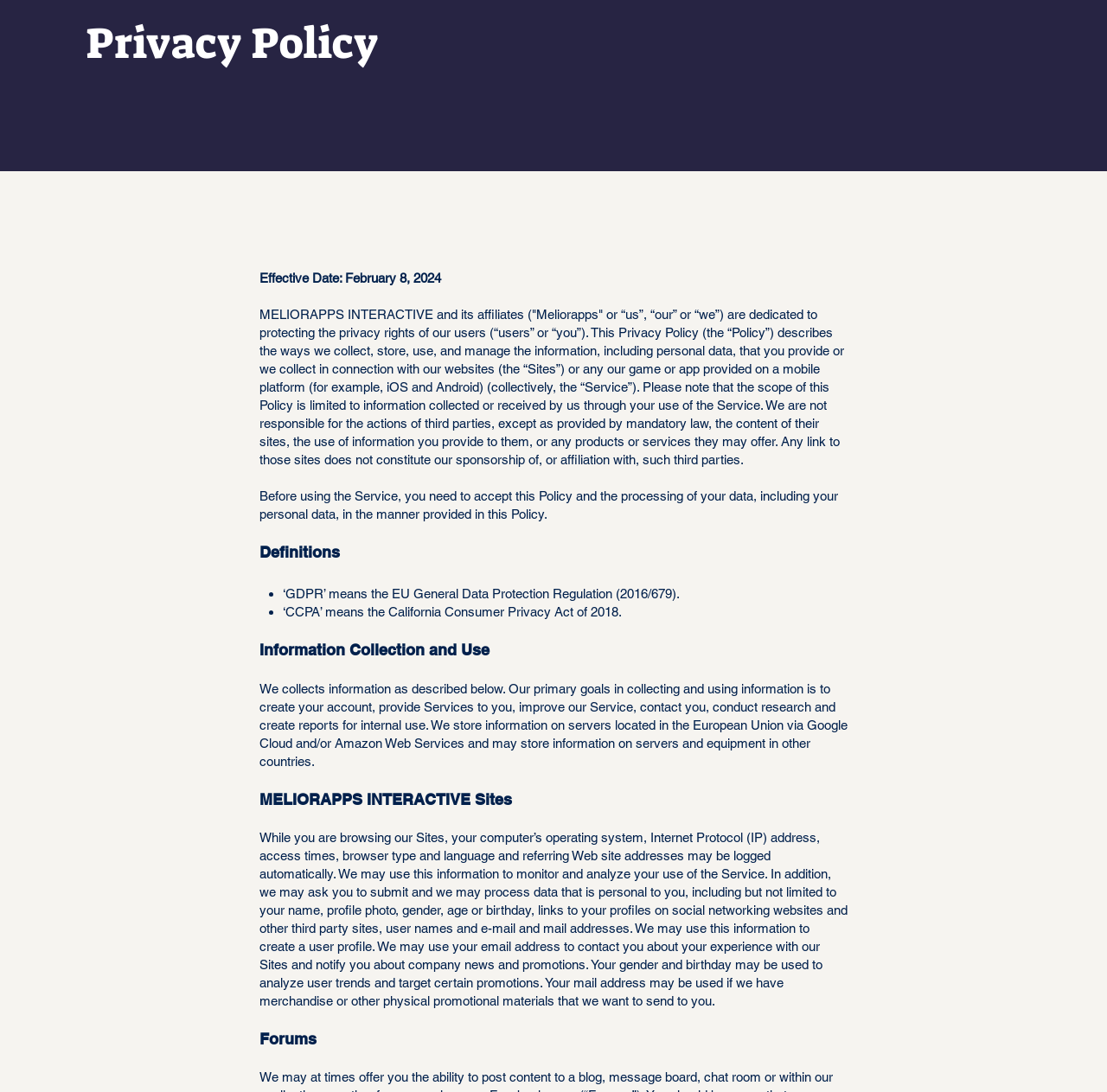Explain in detail what you observe on this webpage.

The webpage is a privacy policy page for MeliorApps, with a clear and organized structure. At the top, there is a heading "Privacy Policy" in a prominent position. Below it, there is a static text "Effective Date: February 8, 2024" followed by a brief paragraph explaining the purpose of the policy.

The main content of the page is divided into sections, each with a clear heading. The first section is an introduction to the policy, explaining how Meliorapps collects, stores, uses, and manages user information. This section is followed by a section titled "Definitions" which lists out definitions of key terms used in the policy, such as "GDPR" and "CCPA", in a bulleted list.

The next section is titled "Information Collection and Use" and explains how Meliorapps collects and uses user information. This section is followed by a section titled "MELIORAPPS INTERACTIVE Sites" which explains how user information is collected and used on Meliorapps' websites. The final section is titled "Forums" but appears to be incomplete.

Throughout the page, there are no images, and the text is presented in a clear and readable format. The headings and sections are well-organized, making it easy to navigate and understand the content of the page.